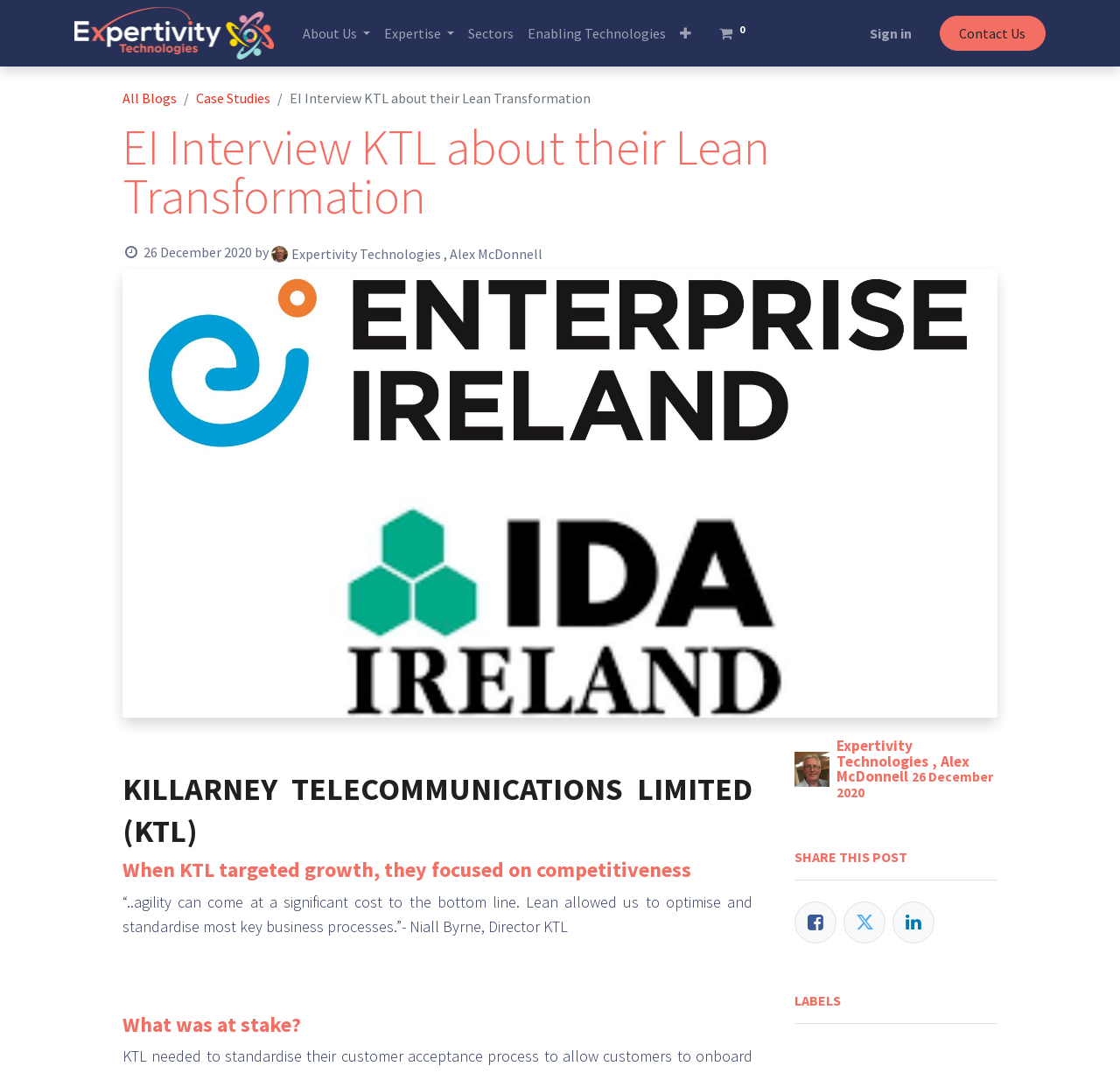Answer the question in a single word or phrase:
What is the name of the company being interviewed?

KTL